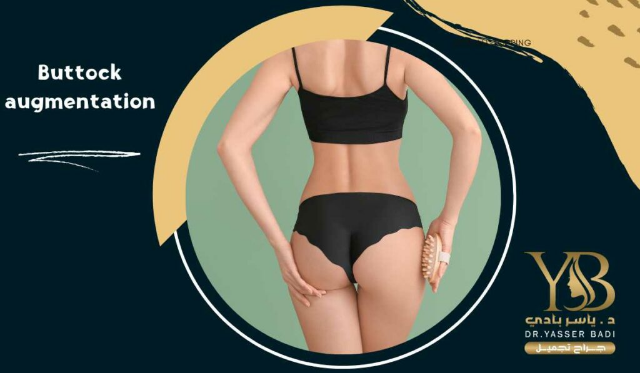Describe the image with as much detail as possible.

This image showcases a person from the back, highlighting the concept of "Buttock Augmentation." The individual is wearing a black sports bra and matching panties, emphasizing the elegance of the body contour. The background features a blend of soft colors, with a prominent circular design that draws attention to the subject. The text "Buttock augmentation" is displayed prominently, suggesting a professional approach to body enhancement. The image is associated with Dr. Yasser Badi, a recognized name in aesthetic body procedures, indicating expertise in modern augmentation techniques. The overall composition exudes a sense of empowerment and beauty, appealing to those interested in enhancing their body shape.